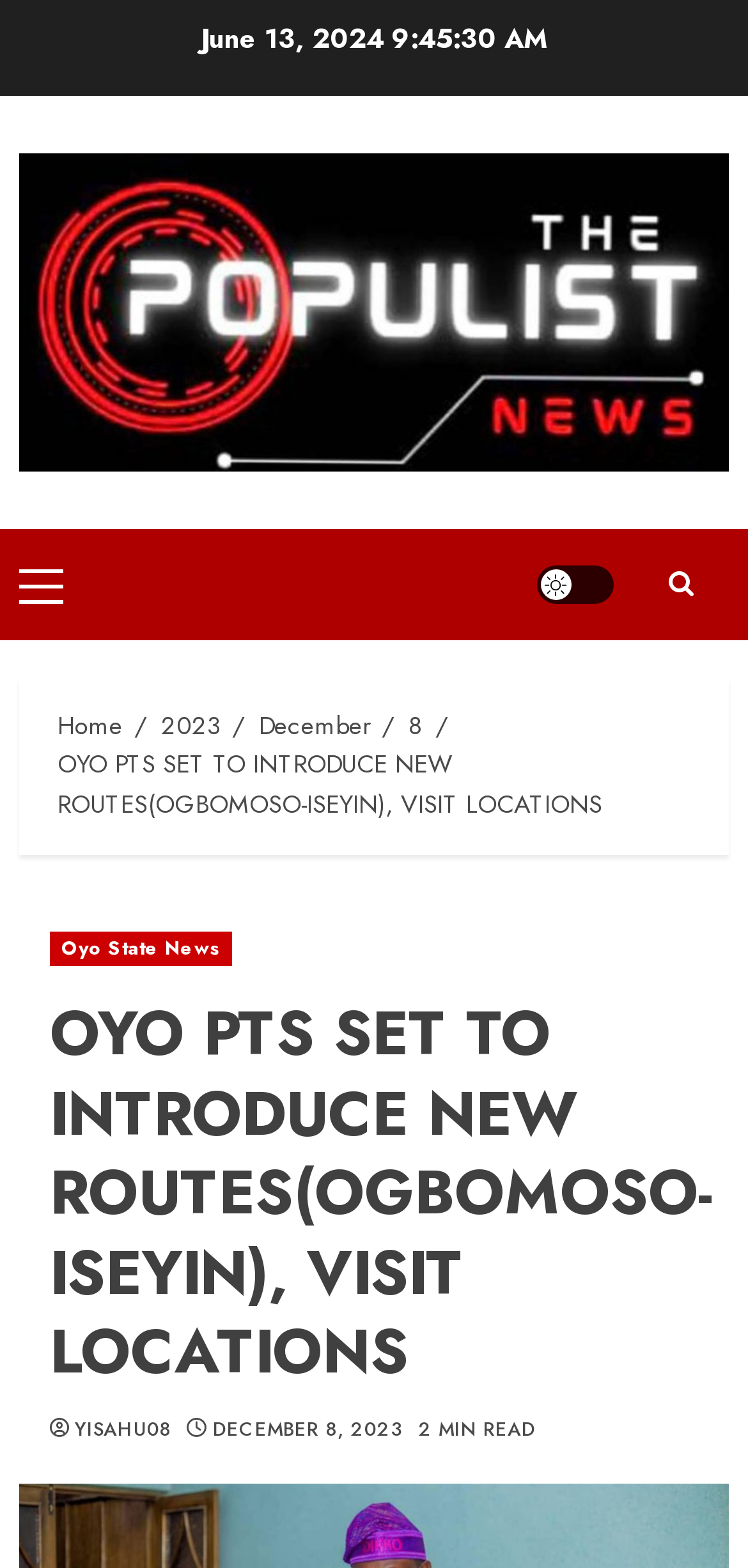Please specify the bounding box coordinates of the element that should be clicked to execute the given instruction: 'Visit the home page'. Ensure the coordinates are four float numbers between 0 and 1, expressed as [left, top, right, bottom].

[0.077, 0.451, 0.164, 0.475]